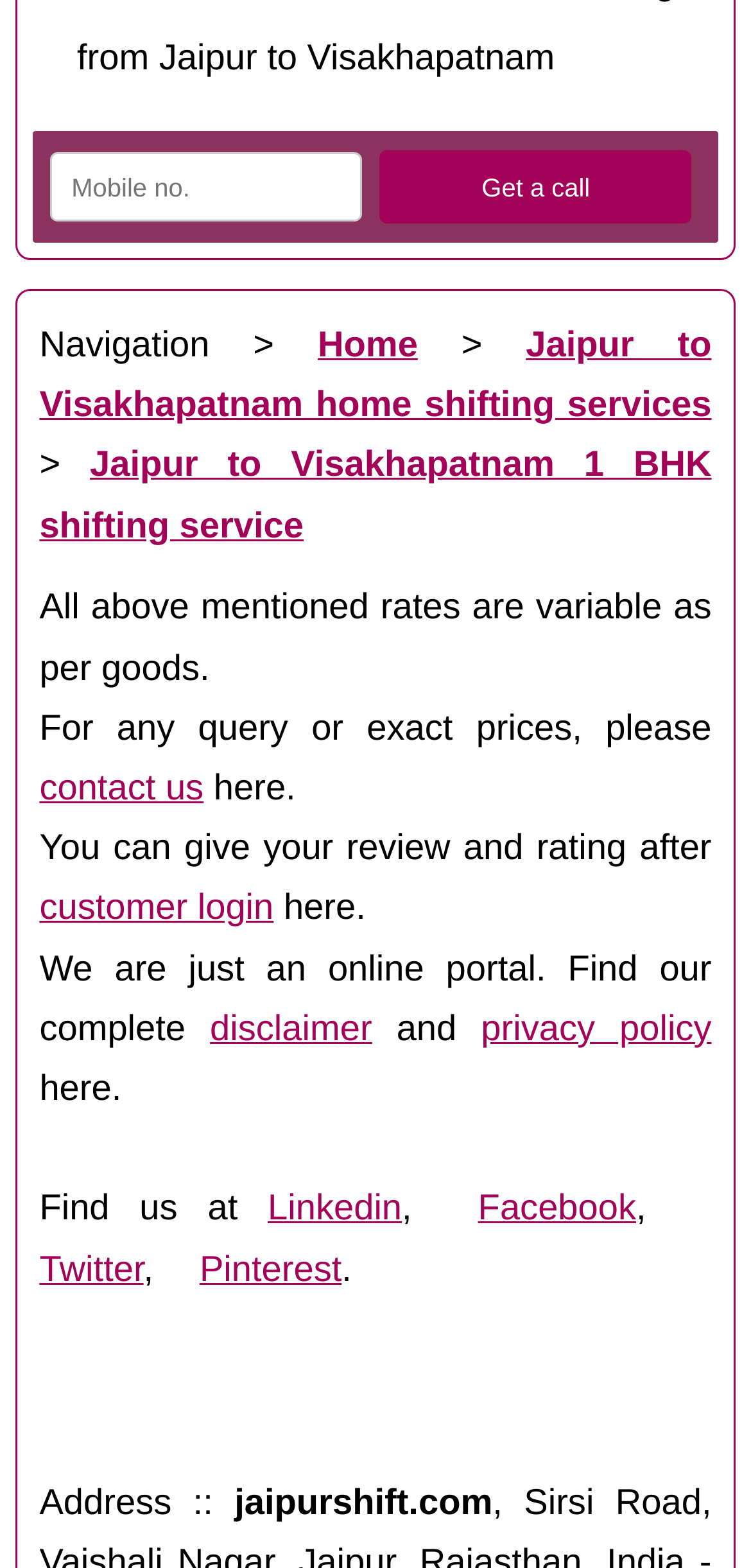Using the webpage screenshot, locate the HTML element that fits the following description and provide its bounding box: "customer login".

[0.052, 0.566, 0.364, 0.591]